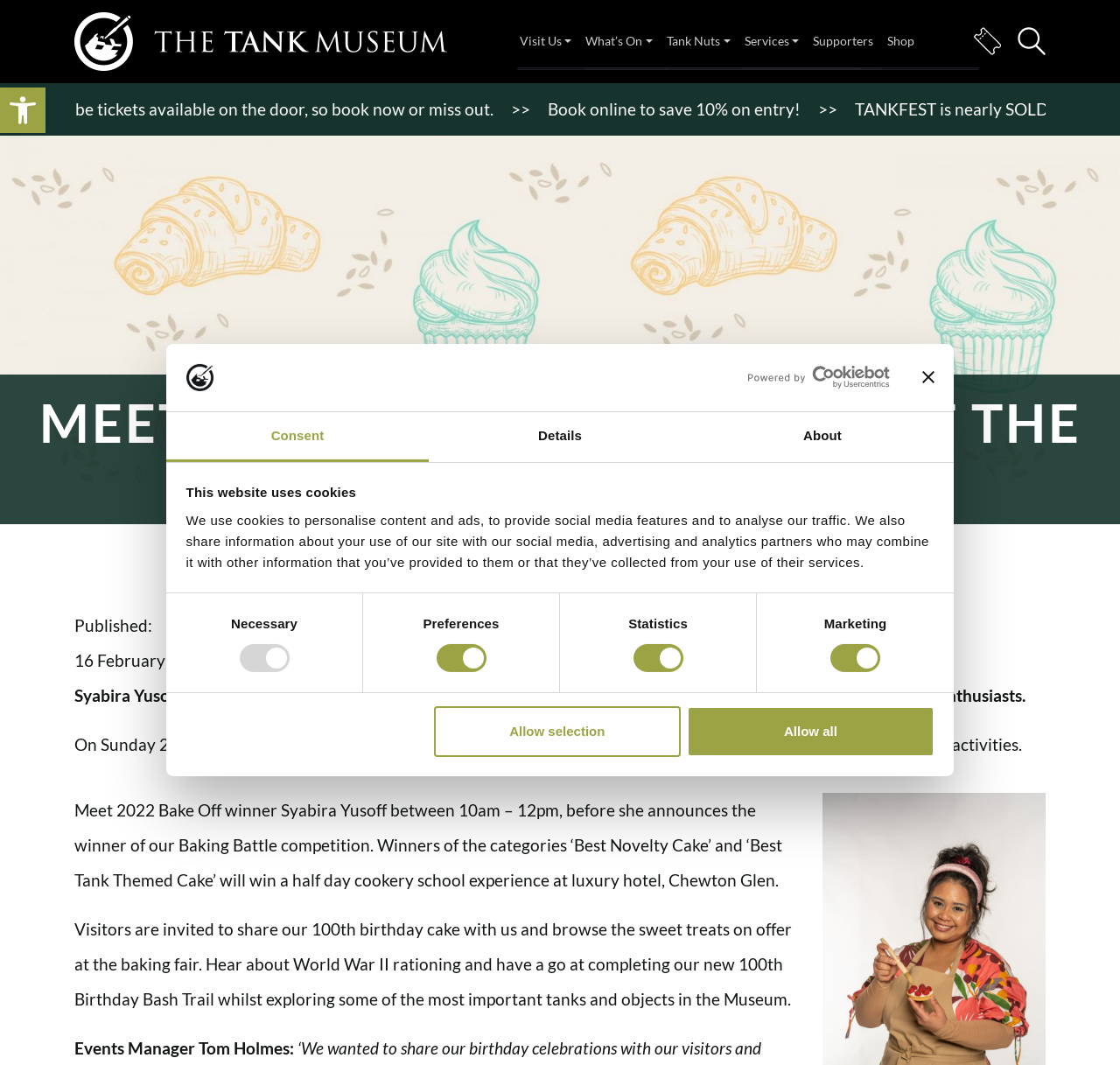Please indicate the bounding box coordinates for the clickable area to complete the following task: "Click the 'Allow selection' button". The coordinates should be specified as four float numbers between 0 and 1, i.e., [left, top, right, bottom].

[0.387, 0.663, 0.608, 0.71]